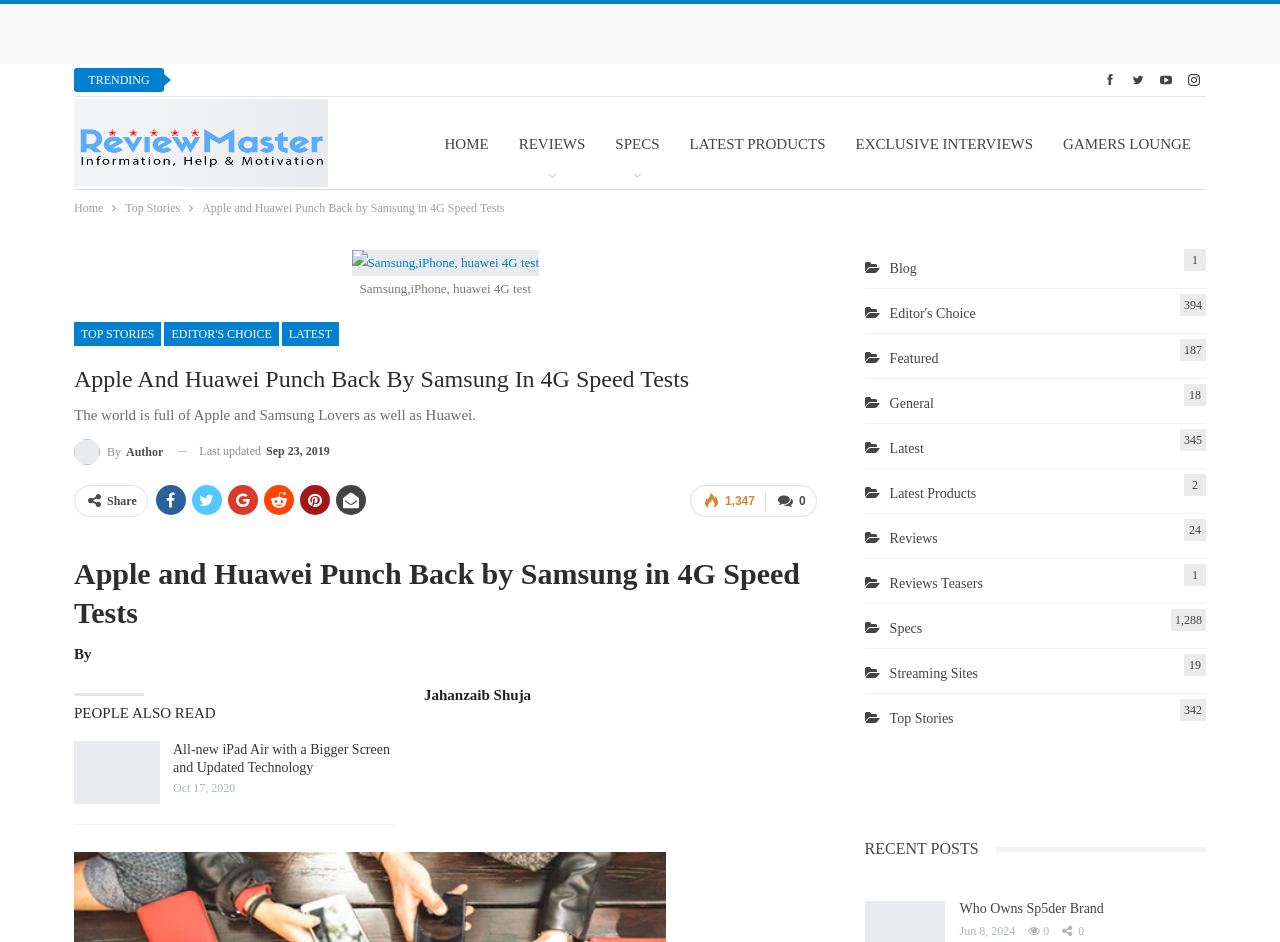Carefully examine the image and provide an in-depth answer to the question: What is the author of the article?

I determined the author of the article by looking at the static text element that says 'Jahanzaib Shuja' below the article title. This element is likely to represent the author of the article.